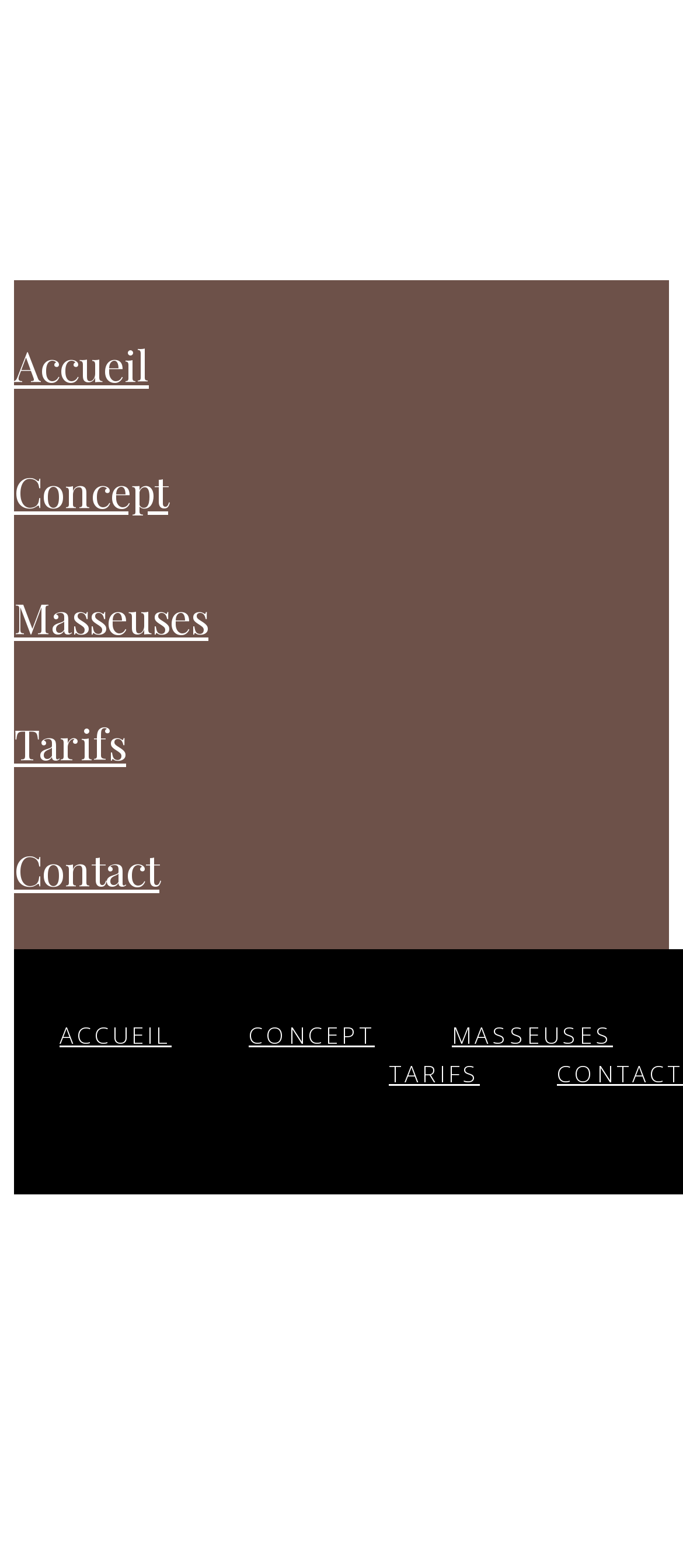Highlight the bounding box coordinates of the element you need to click to perform the following instruction: "learn about the concept."

[0.021, 0.284, 0.246, 0.342]